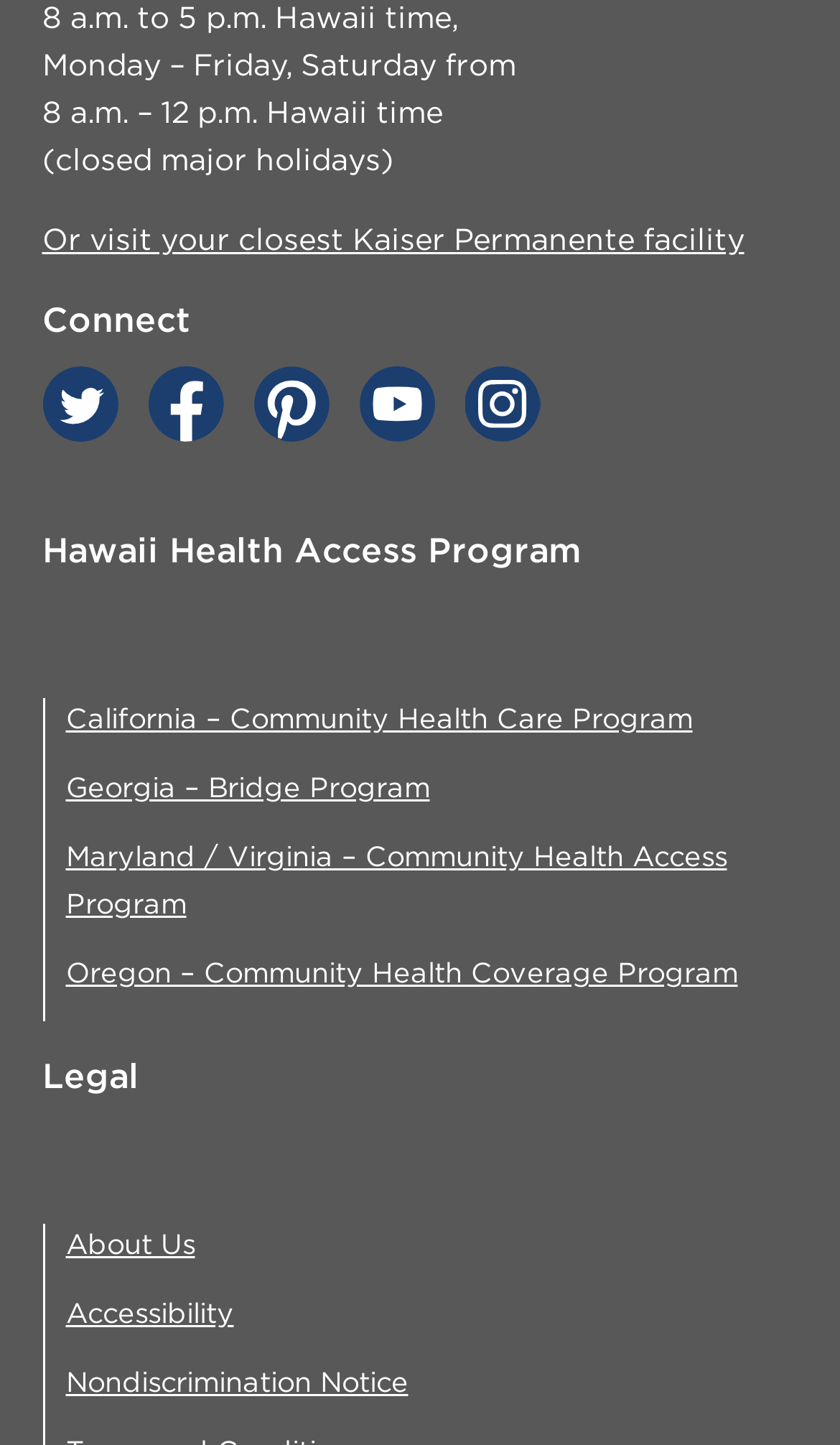Identify the bounding box coordinates necessary to click and complete the given instruction: "Learn about Hawaii Health Access Program".

[0.05, 0.369, 0.691, 0.393]